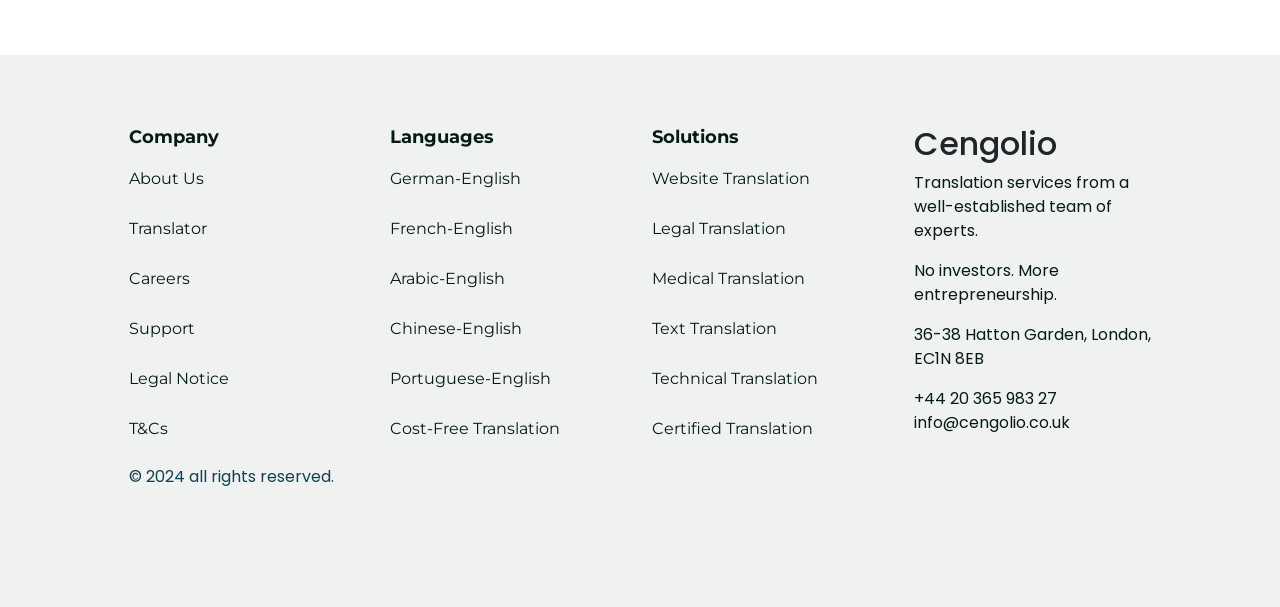Can you specify the bounding box coordinates for the region that should be clicked to fulfill this instruction: "Select German-English translation".

[0.305, 0.278, 0.407, 0.31]